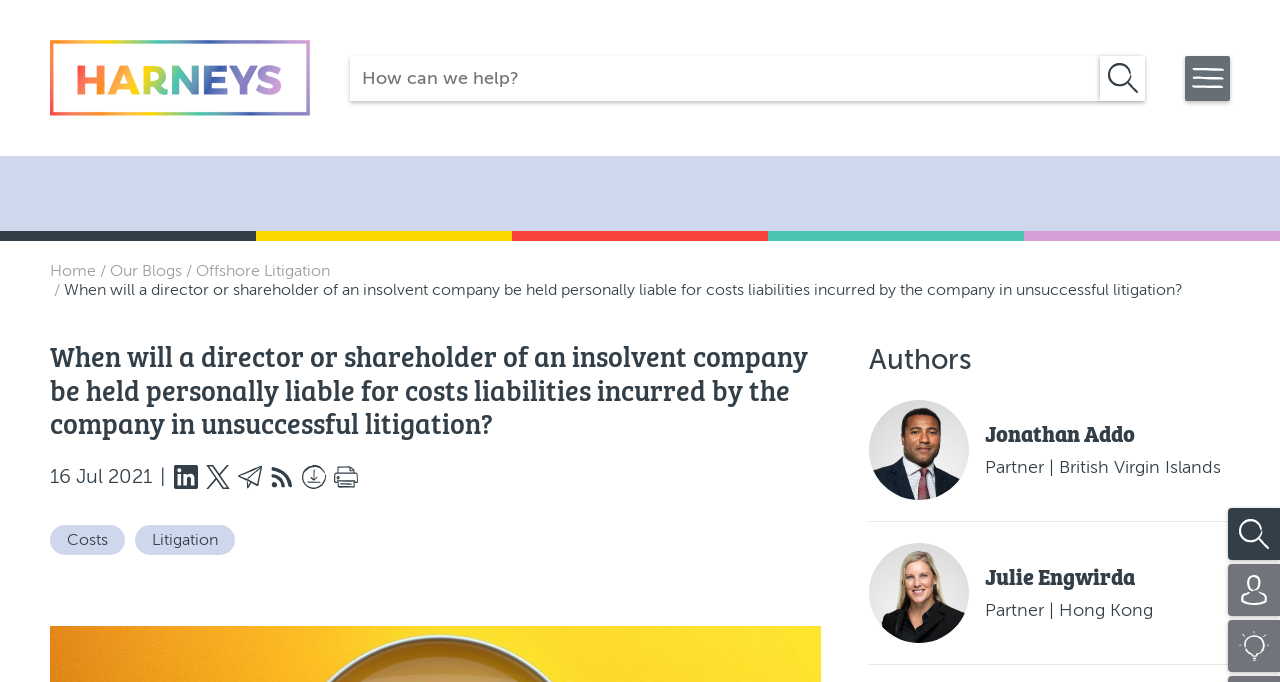Please determine the bounding box coordinates of the element to click on in order to accomplish the following task: "Click the 'Home' link". Ensure the coordinates are four float numbers ranging from 0 to 1, i.e., [left, top, right, bottom].

[0.039, 0.386, 0.075, 0.409]